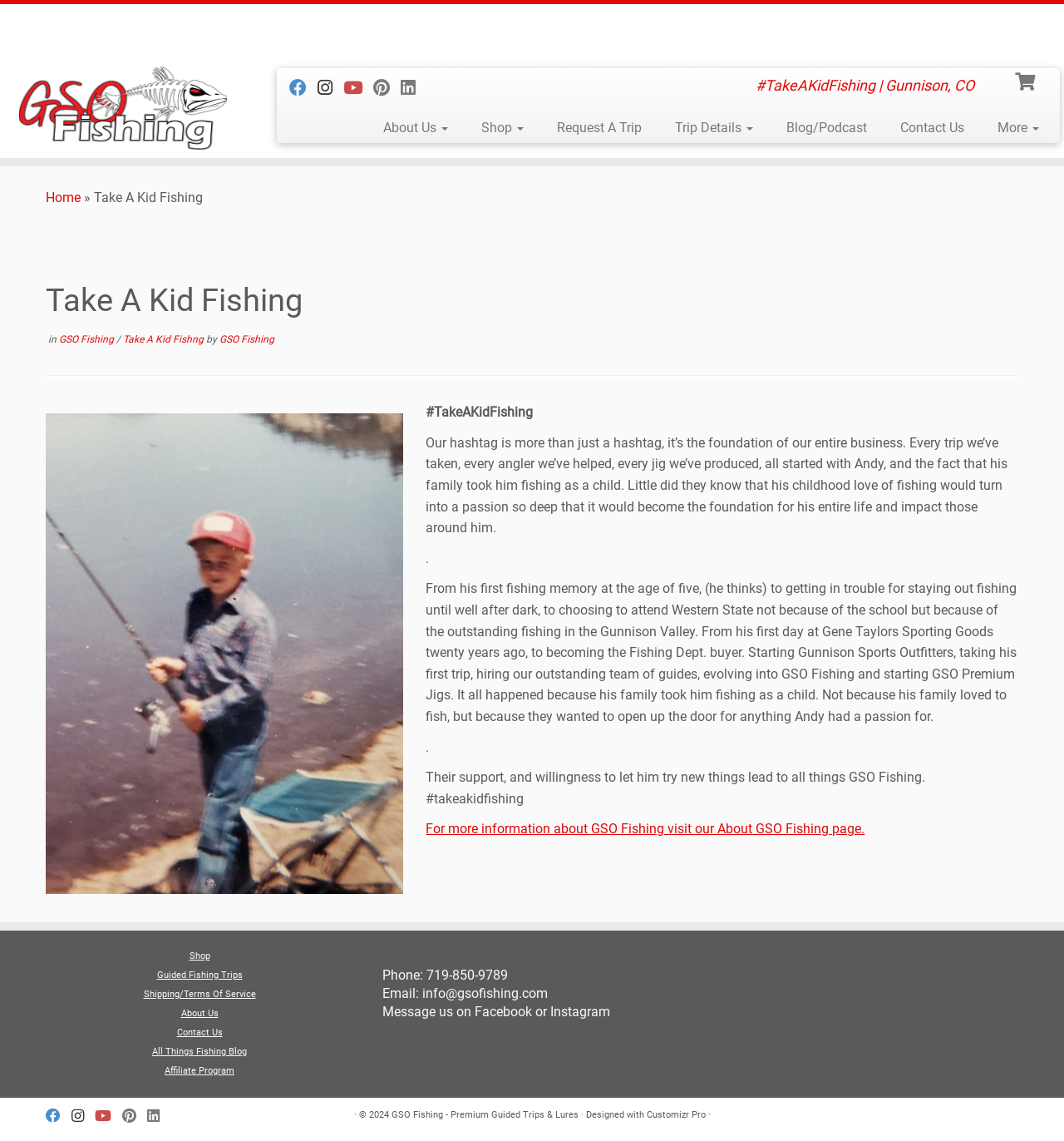Generate the text content of the main headline of the webpage.

Take A Kid Fishing